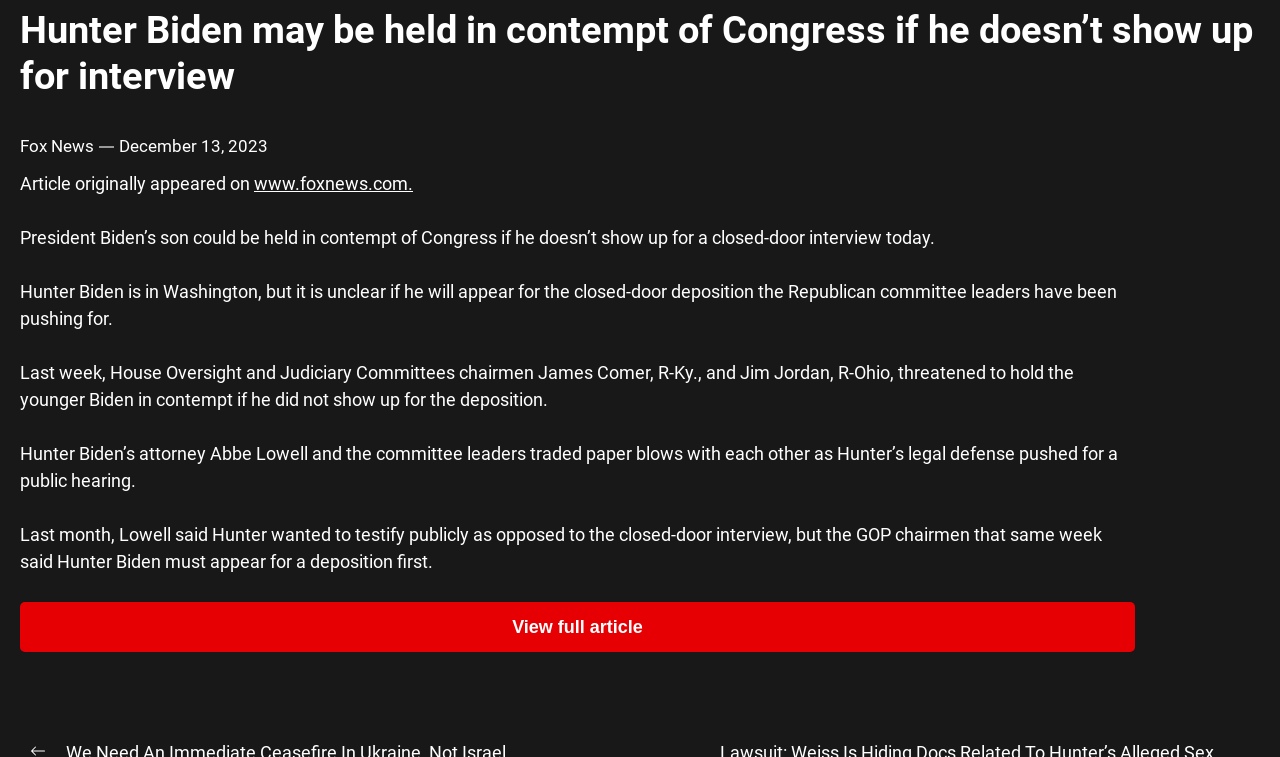Answer the question below in one word or phrase:
What is the alternative to the closed-door interview that Hunter Biden's attorney is pushing for?

Public hearing